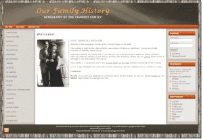Answer in one word or a short phrase: 
What is the purpose of the surrounding text?

To provide context